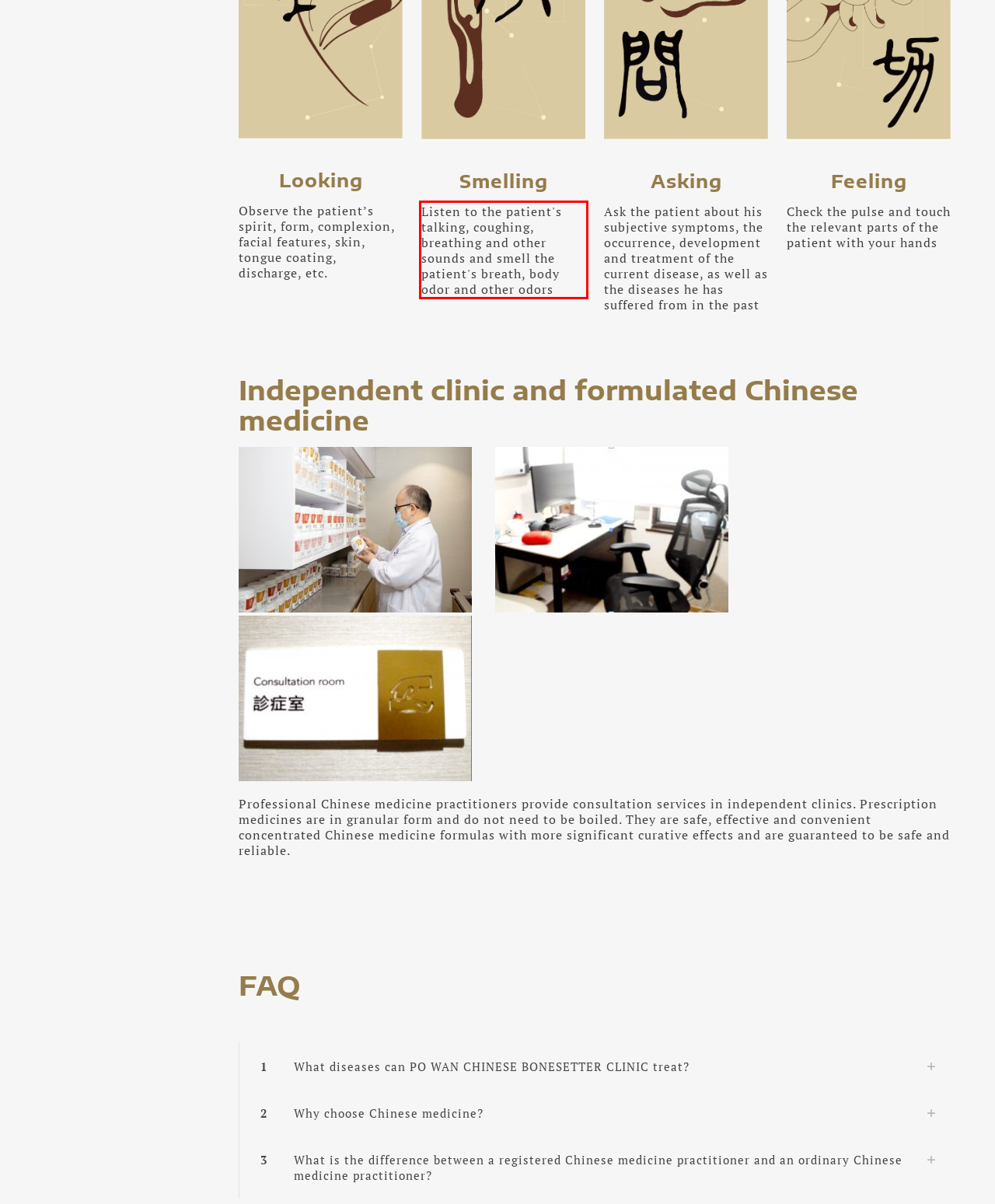Look at the screenshot of the webpage, locate the red rectangle bounding box, and generate the text content that it contains.

Listen to the patient's talking, coughing, breathing and other sounds and smell the patient's breath, body odor and other odors